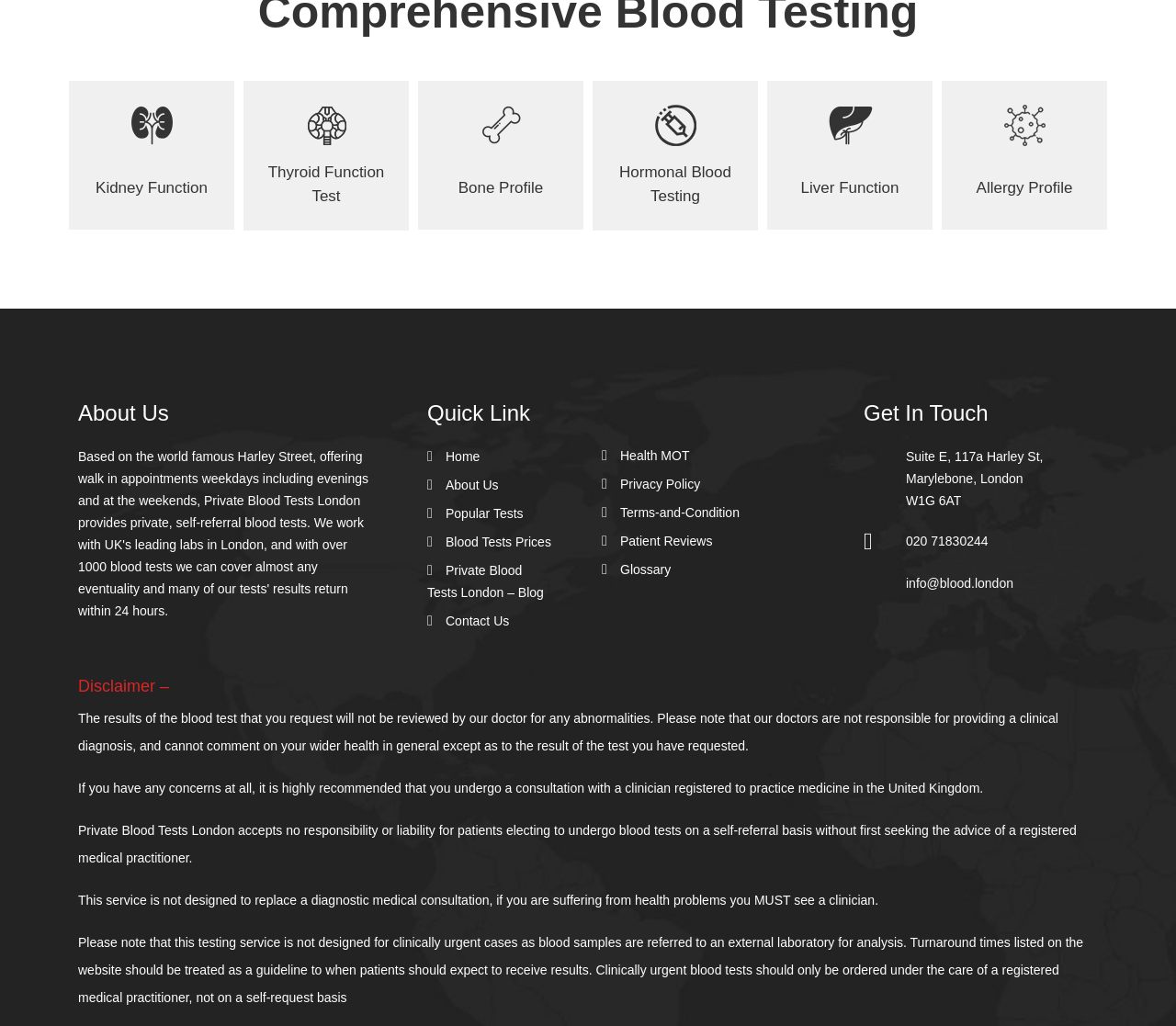What is the purpose of the disclaimer section?
Refer to the image and provide a detailed answer to the question.

The disclaimer section appears to be warning patients that the blood test results will not be reviewed by a doctor for abnormalities and that patients should consult a clinician if they have concerns. It also states that the service is not designed to replace a diagnostic medical consultation.